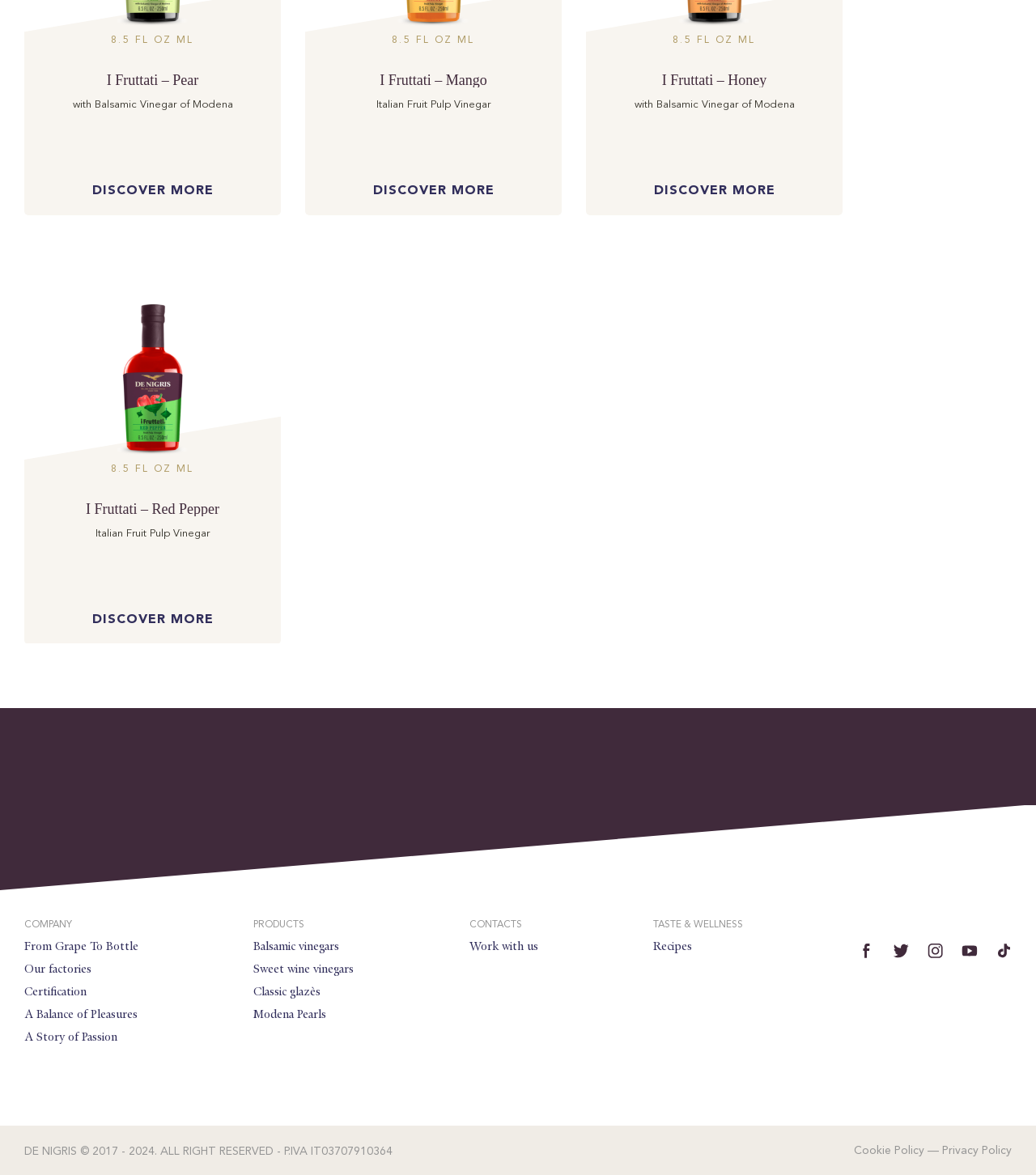Give a one-word or short phrase answer to this question: 
How many social media links are present at the bottom of the webpage?

5